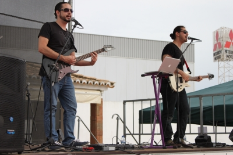Provide a comprehensive description of the image.

The image captures a lively performance scene centered around a musical duo on stage. Both musicians are dressed in black shirts and sunglasses, contributing to a cool, laid-back vibe. The man on the left is playing an electric guitar, while the guitarist on the right is engaged with an acoustic guitar and a microphone, creating an energetic atmosphere. In the backdrop, a sound system is prominently positioned, indicating the professional setup of the event. The setting suggests an outdoor entertainment venue, likely part of a fair or festival, where such concerts create a festive ambiance. This performance aligns with the event's entertainment options, inviting attendees to enjoy live music throughout the day.